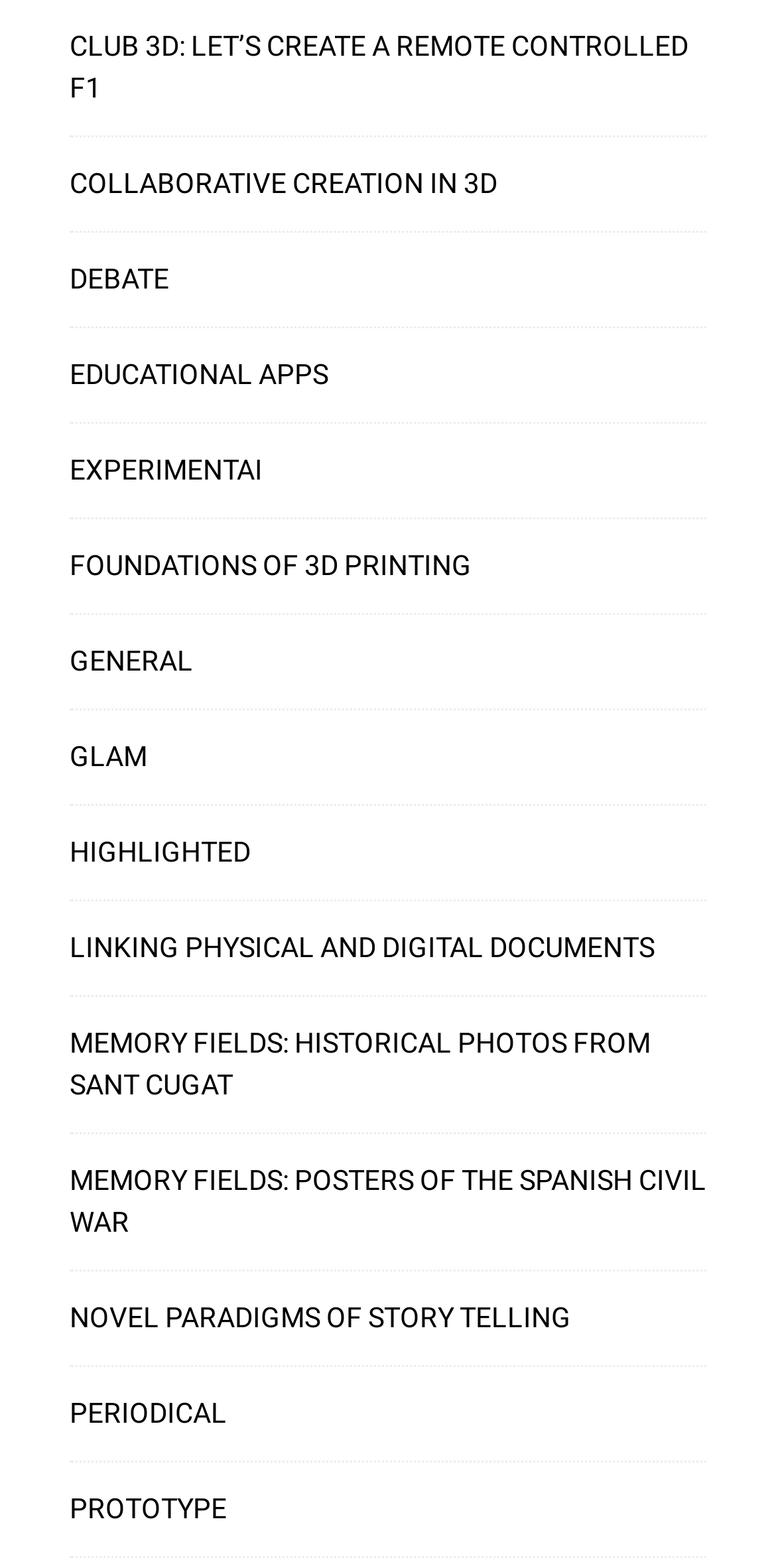Respond with a single word or short phrase to the following question: 
What is the topic of the first link?

CLUB 3D